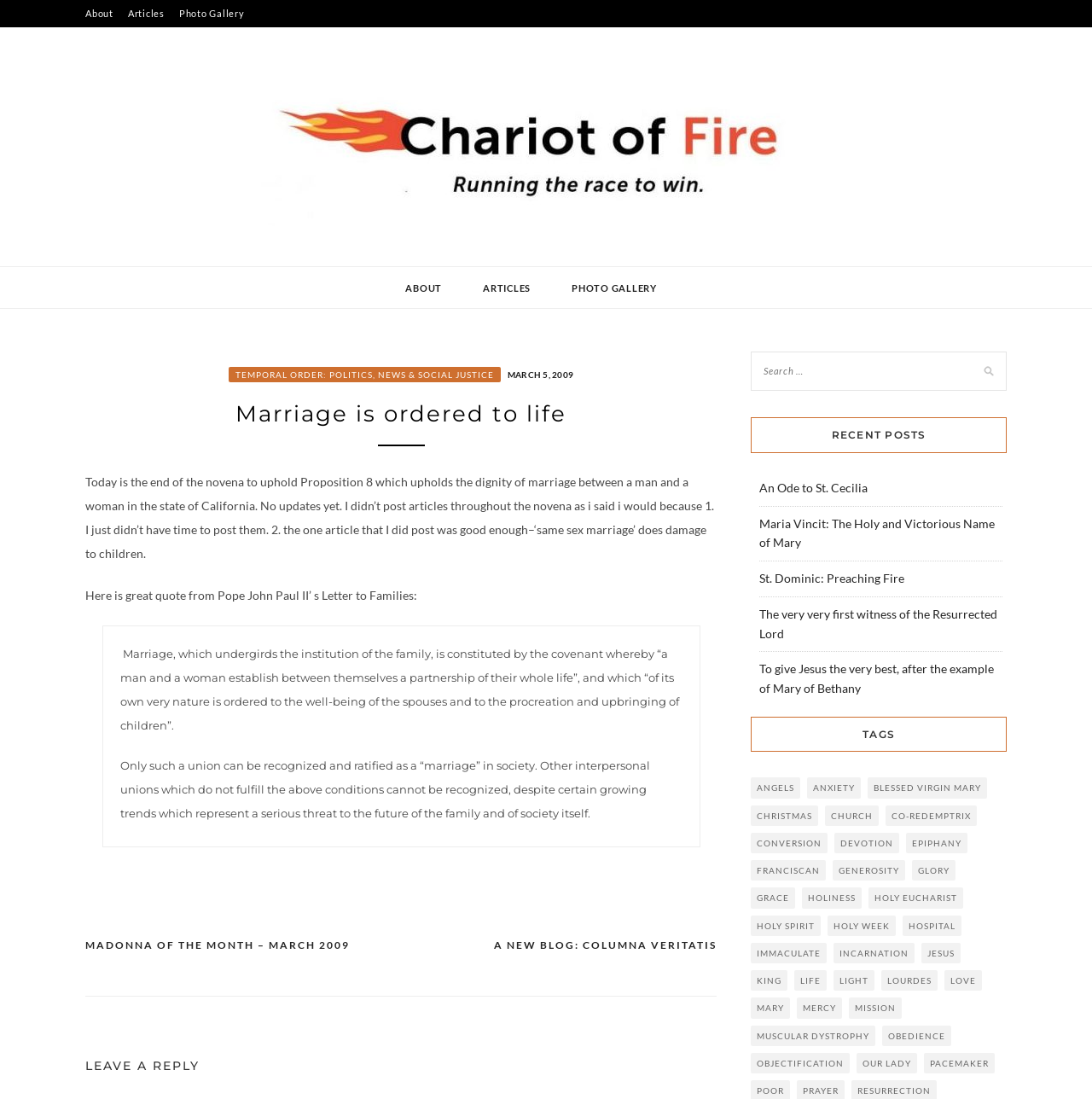What is the purpose of the novena mentioned in the article?
Answer the question based on the image using a single word or a brief phrase.

To uphold Proposition 8